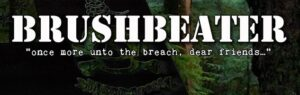Can you give a comprehensive explanation to the question given the content of the image?
What is the background of the image textured with?

The background of the image is textured with greenery, enhancing the outdoor and adventurous feel, which aligns with the concepts of training, survival, and combative skills discussed in related text.